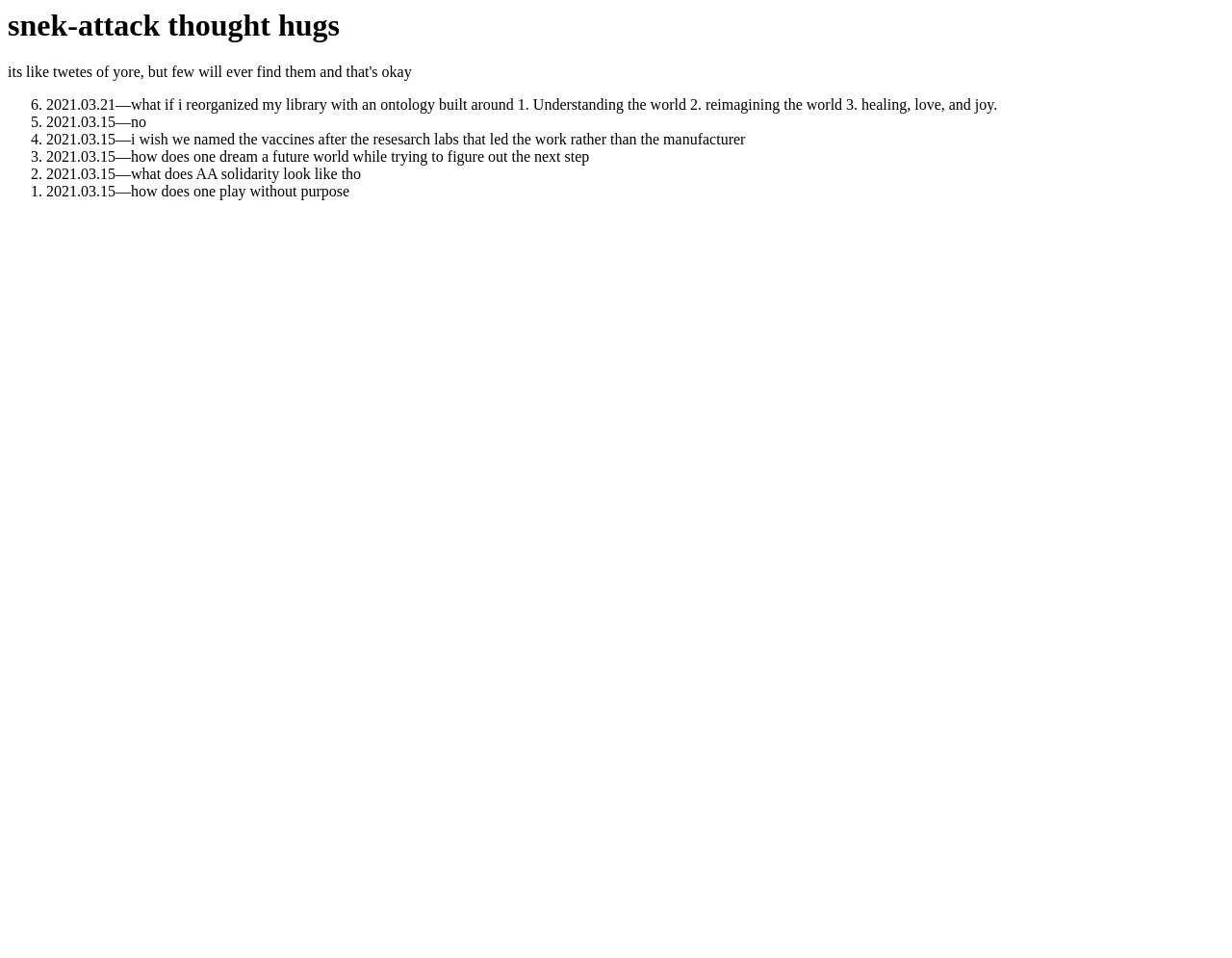Respond to the question with just a single word or phrase: 
Is the author reflecting on their past actions?

yes